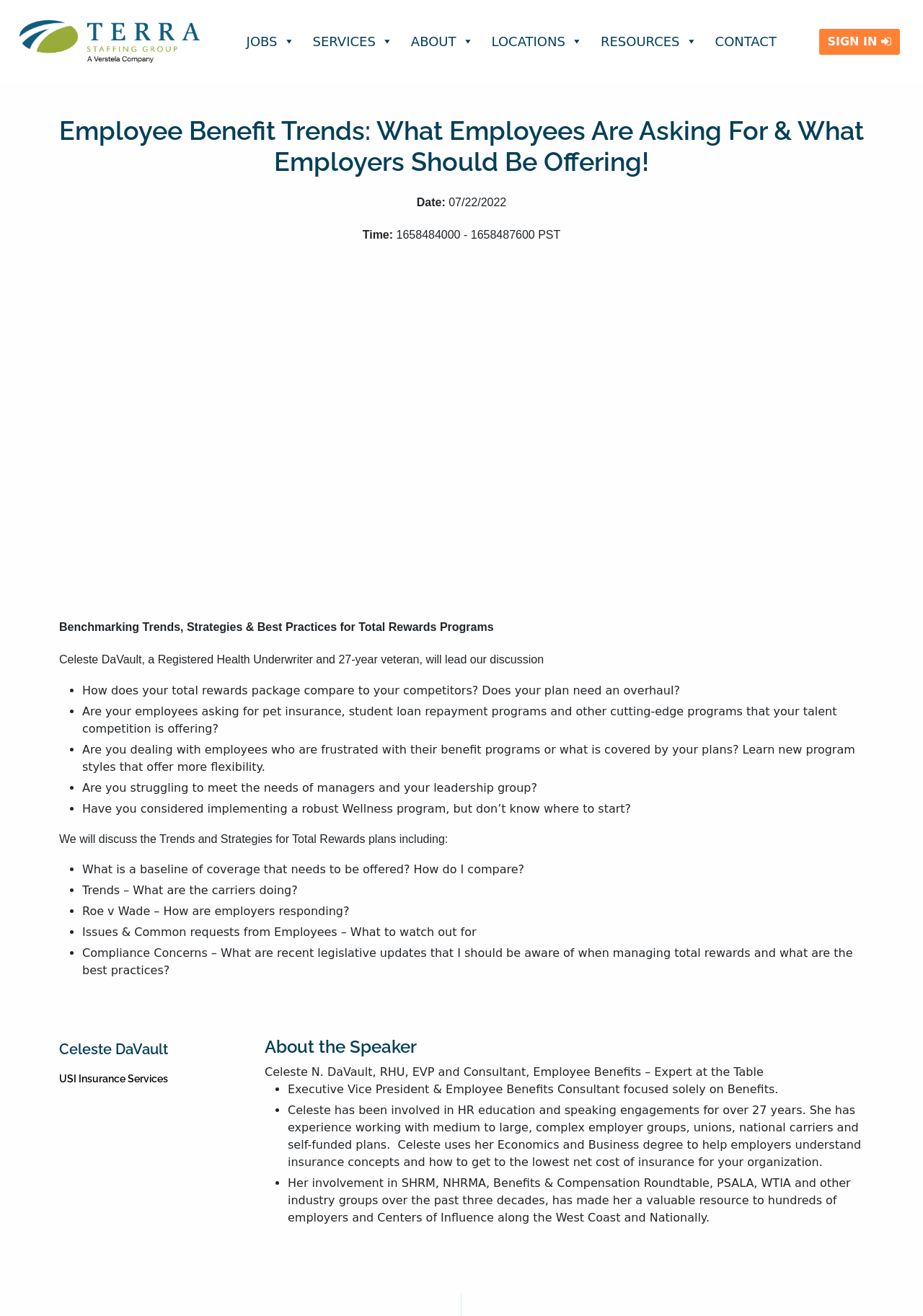Identify the bounding box coordinates of the element to click to follow this instruction: 'Click on the 'SIGN IN' button'. Ensure the coordinates are four float values between 0 and 1, provided as [left, top, right, bottom].

[0.887, 0.022, 0.975, 0.041]